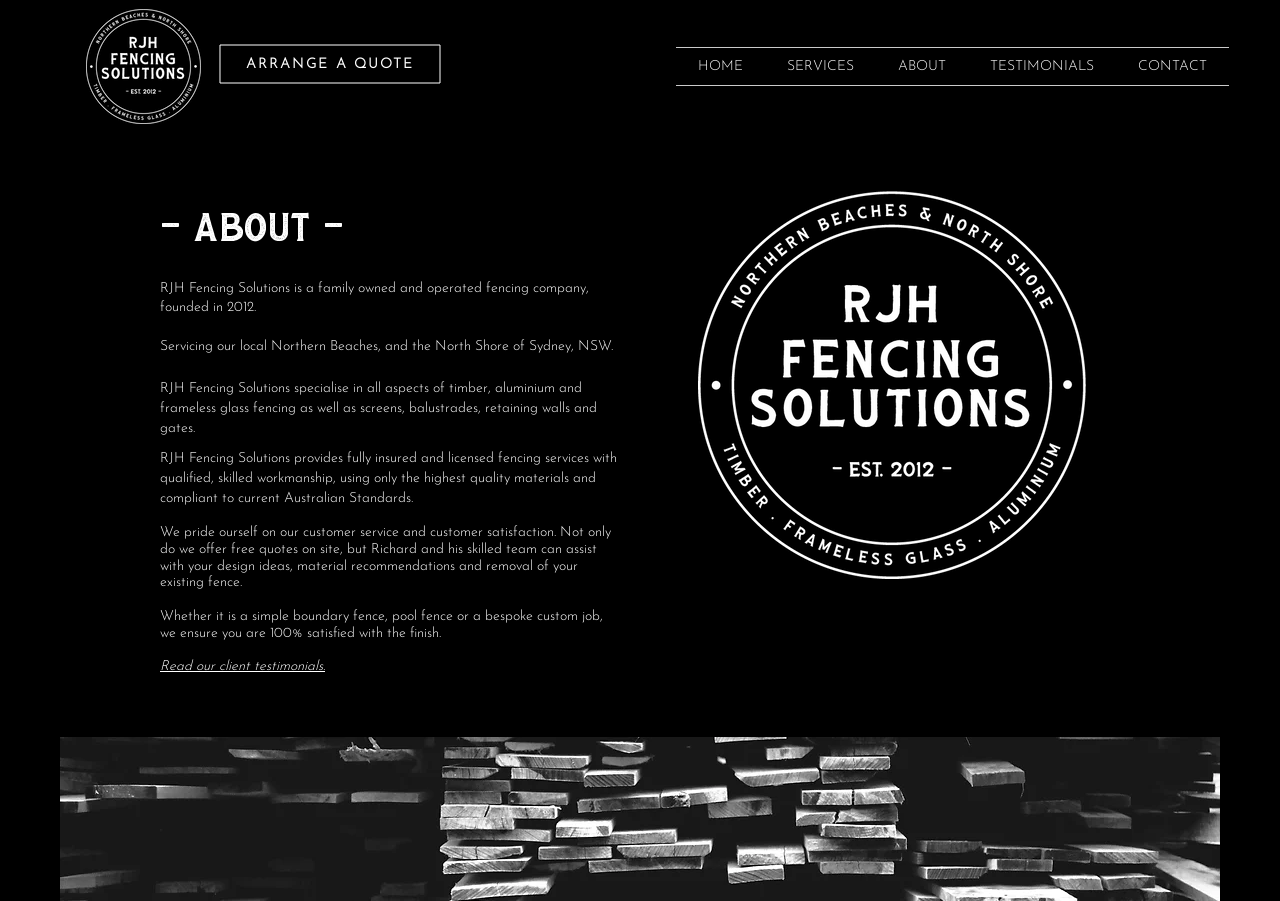Given the element description Read our client testimonials., predict the bounding box coordinates for the UI element in the webpage screenshot. The format should be (top-left x, top-left y, bottom-right x, bottom-right y), and the values should be between 0 and 1.

[0.125, 0.732, 0.254, 0.748]